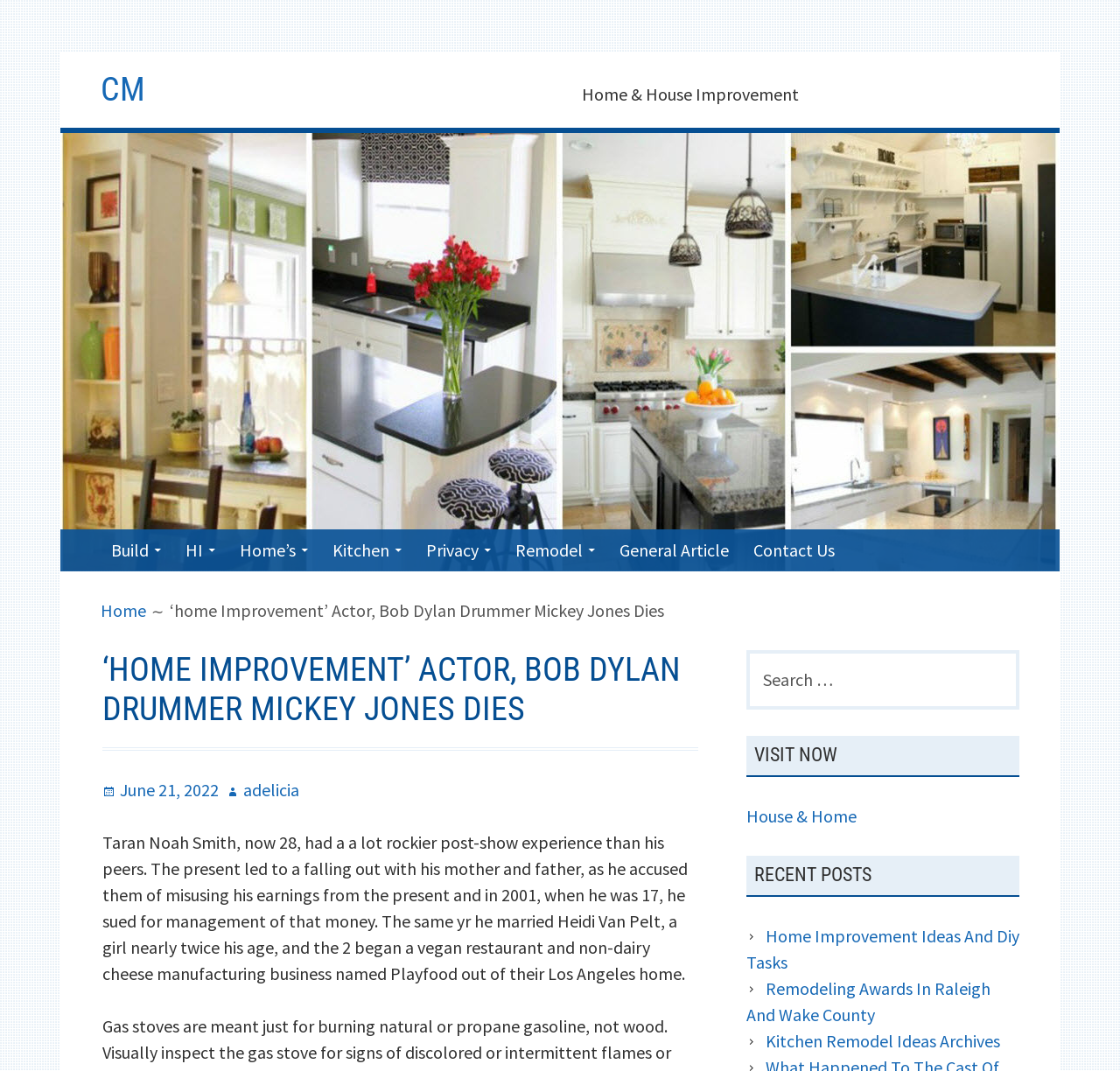Identify the bounding box for the described UI element: "Kitchen Remodel Ideas Archives".

[0.683, 0.961, 0.893, 0.982]